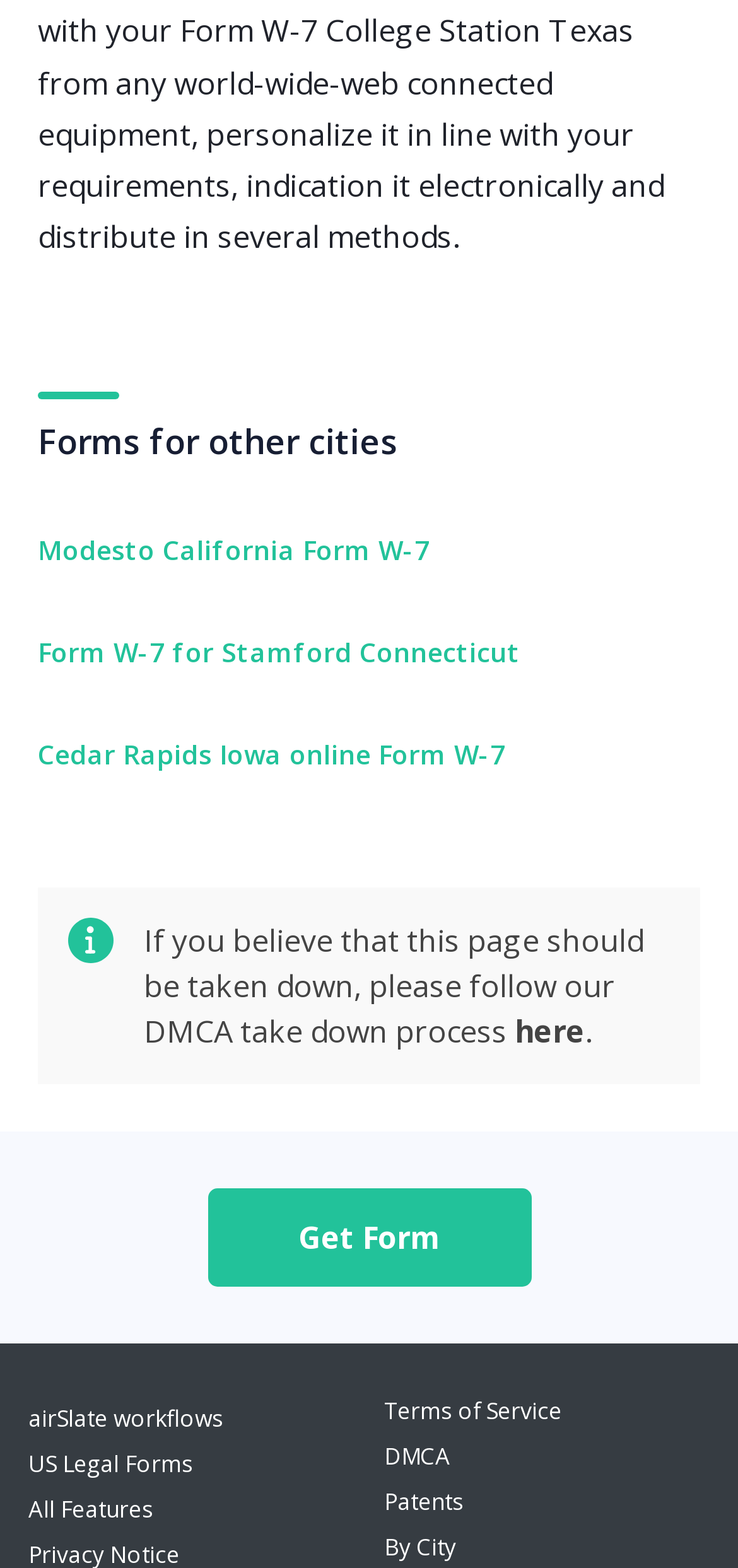How many links are available for Form W-7?
Please give a detailed and elaborate answer to the question.

I counted the number of links that contain 'Form W-7' in their text, which are 'Modesto California Form W-7', 'Form W-7 for Stamford Connecticut', and 'Cedar Rapids Iowa online Form W-7'. Therefore, there are 3 links available for Form W-7.